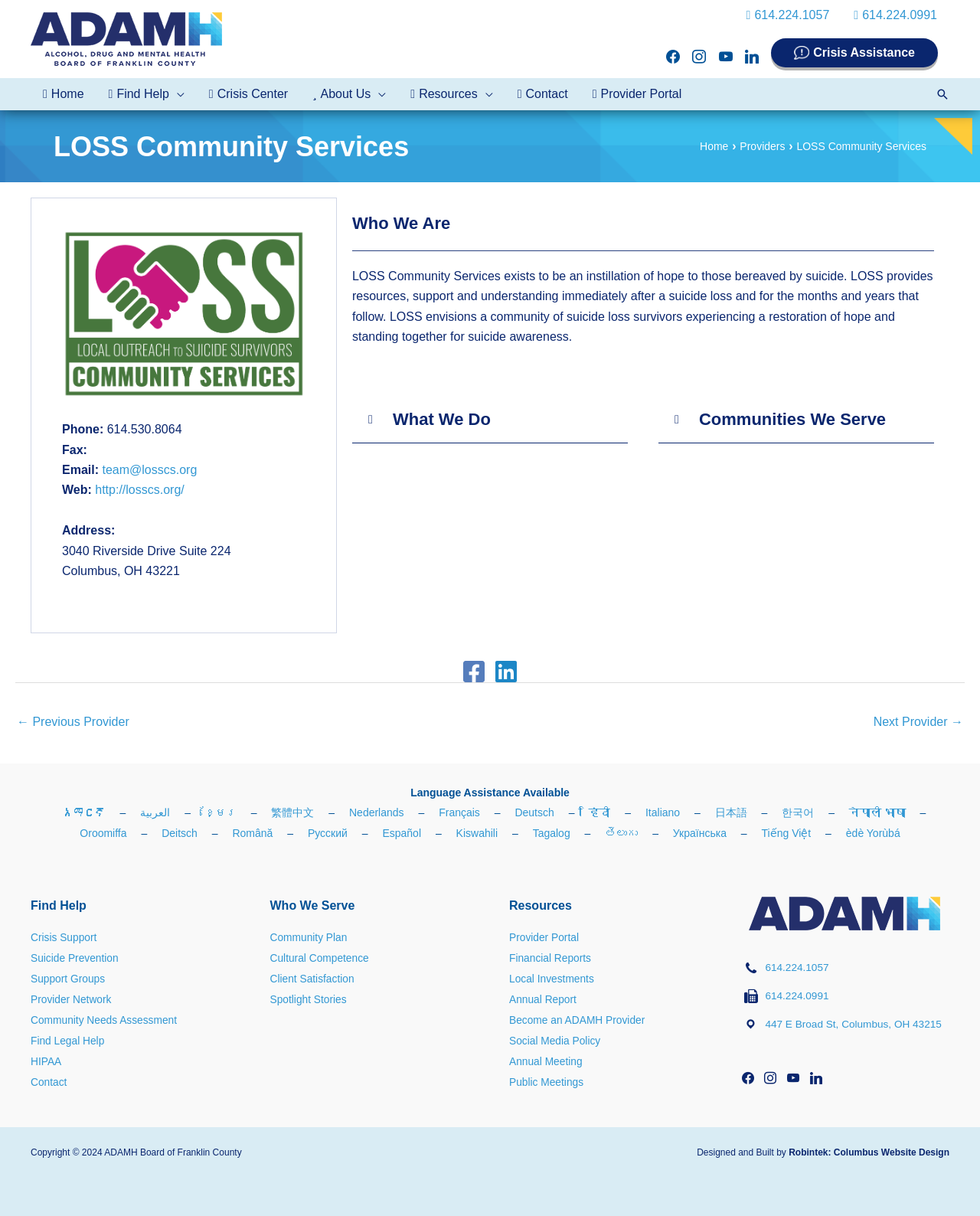Determine the bounding box coordinates of the clickable region to follow the instruction: "View the Communities We Serve page".

[0.672, 0.327, 0.953, 0.364]